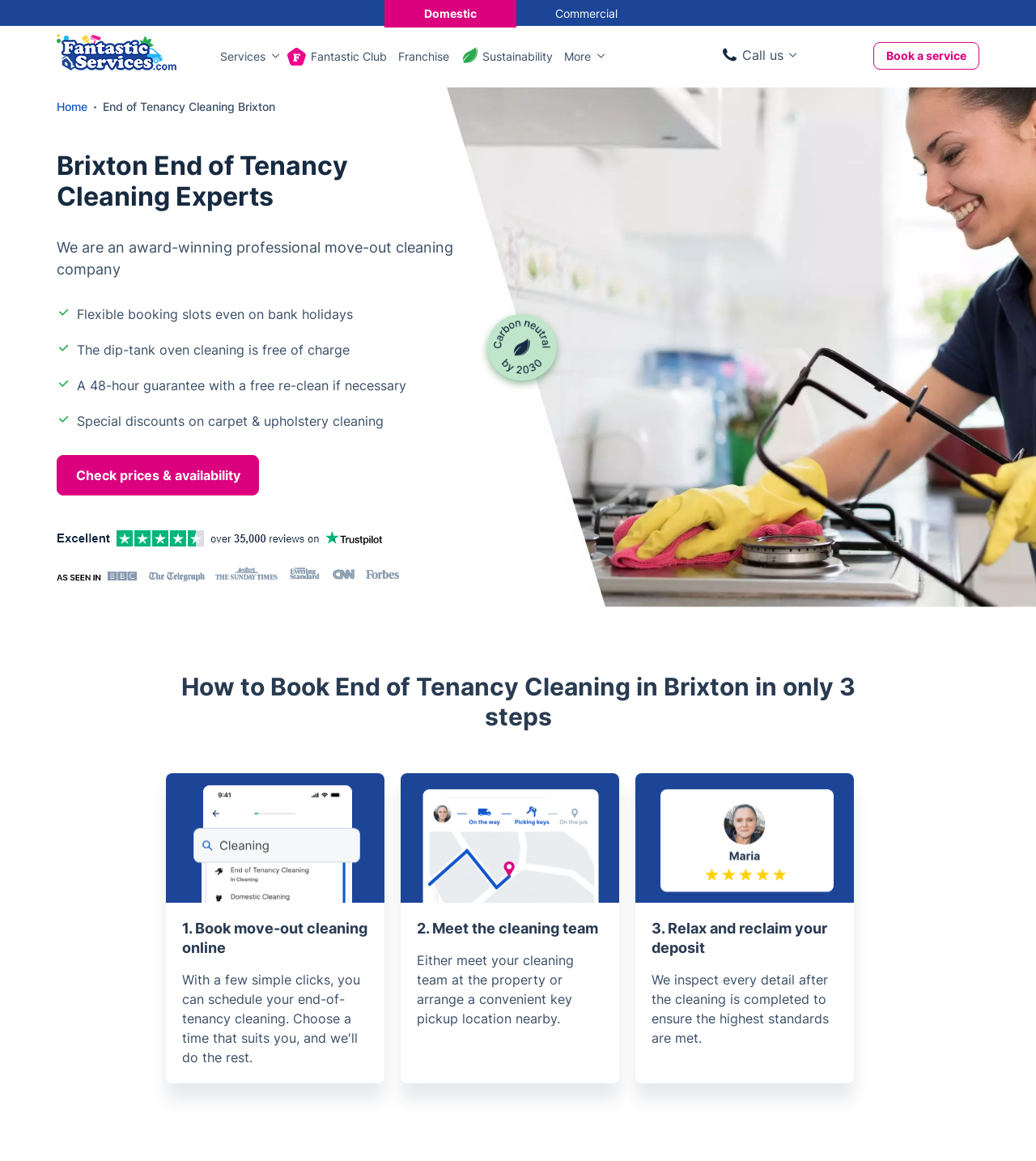Explain in detail what is displayed on the webpage.

This webpage is about end of tenancy cleaning services in Brixton, specifically highlighting the company's attention to detail and reliability in helping customers get their deposit back. 

At the top of the page, there is a header section with the company's logo, navigation links to various services, and a call-to-action button to book a service. Below the header, there is a brief introduction to the company, emphasizing its award-winning professional move-out cleaning services.

The page then highlights the company's unique selling points, including flexible booking slots, free dip-tank oven cleaning, a 48-hour guarantee, and special discounts on carpet and upholstery cleaning. There is also a link to check prices and availability.

On the left side of the page, there is a section showcasing the company's trustworthiness, featuring a Trustpilot logo and a few featured logos. 

The main content of the page is divided into three sections, each explaining the three-step process of booking end of tenancy cleaning in Brixton. The first step is to book move-out cleaning online, the second step is to meet the cleaning team, and the third step is to relax and reclaim the deposit. Each step is accompanied by an image and a brief description. 

At the bottom of the page, there is a carousel section that displays the three steps in a more visual and interactive way, with images and headings summarizing each step.